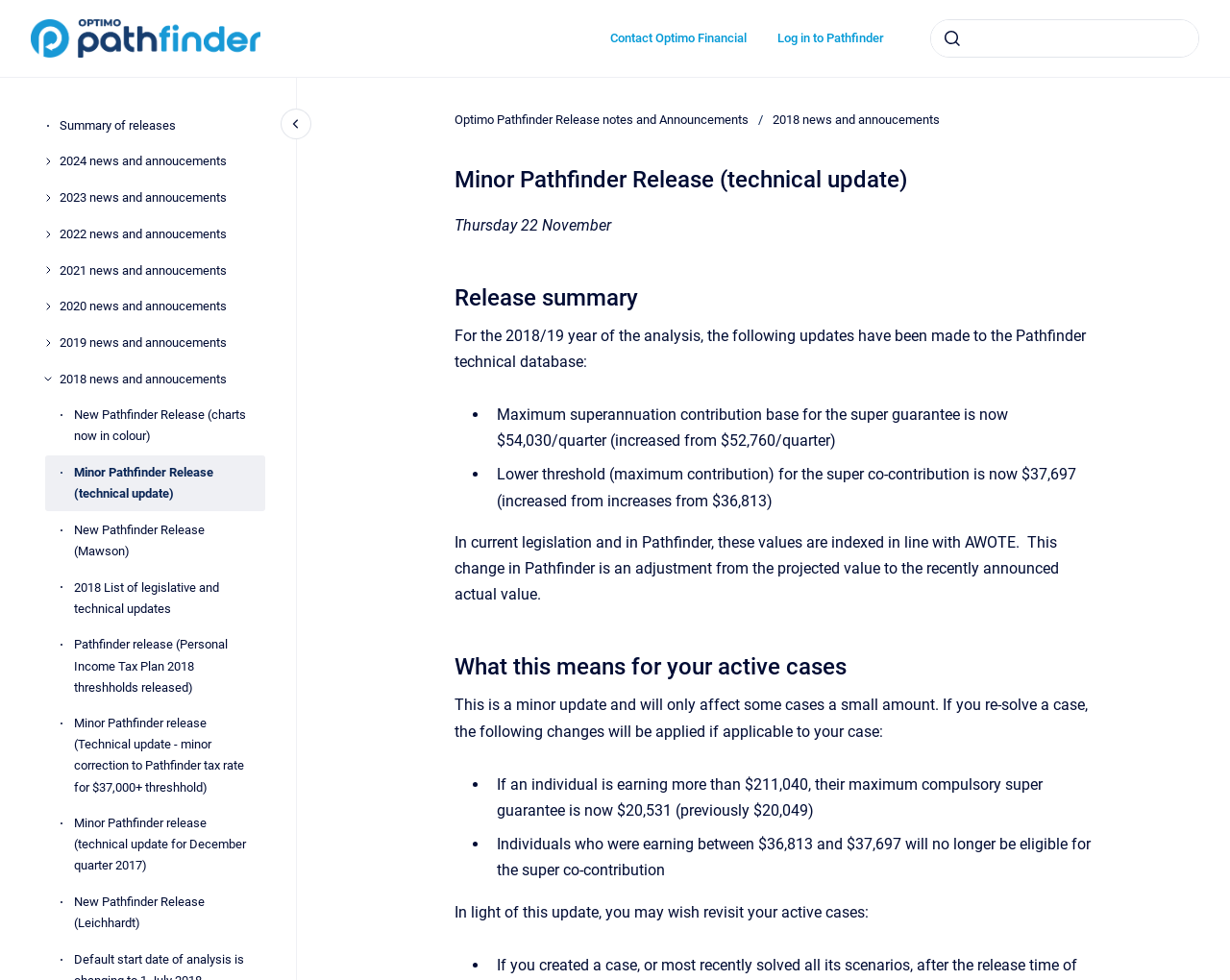Extract the primary heading text from the webpage.

Minor Pathfinder Release (technical update)